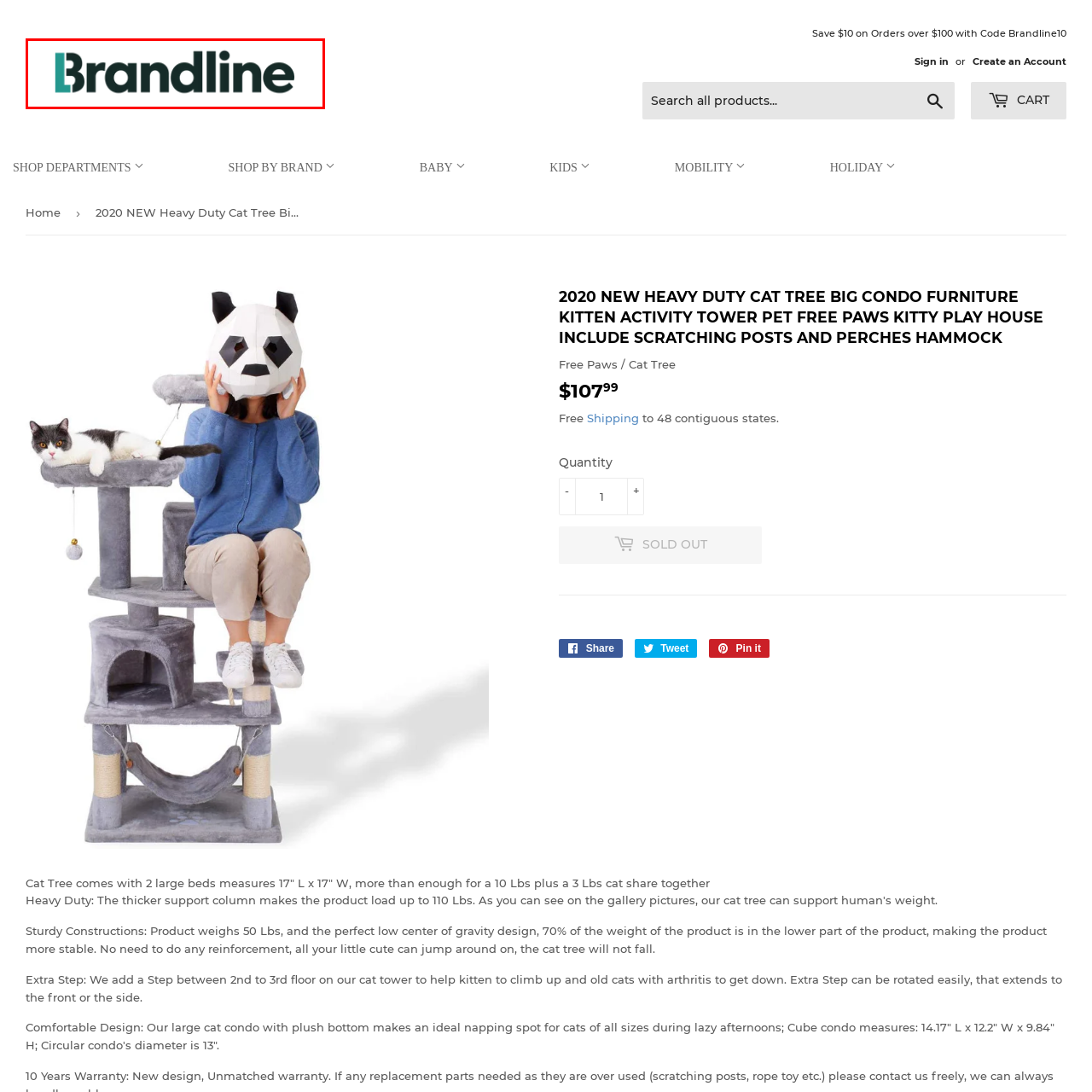Look closely at the image highlighted by the red bounding box and supply a detailed explanation in response to the following question: What type of typefaces are used in the logo?

The caption describes the lettering of the logo as combining bold and sleek typefaces, which contributes to the modern and clean design of the logo.